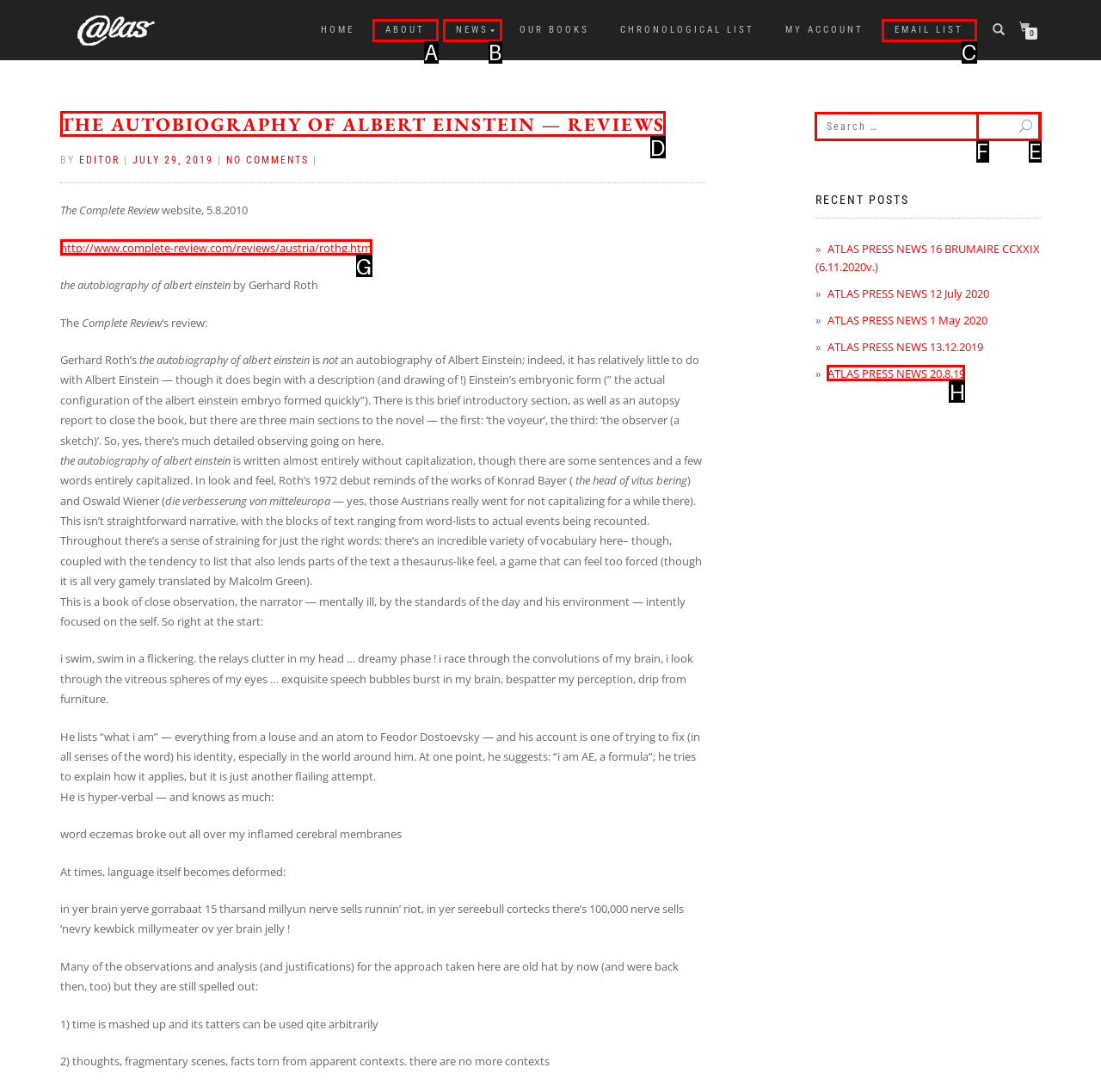Identify the appropriate lettered option to execute the following task: View the review of The Autobiography of Albert Einstein
Respond with the letter of the selected choice.

D